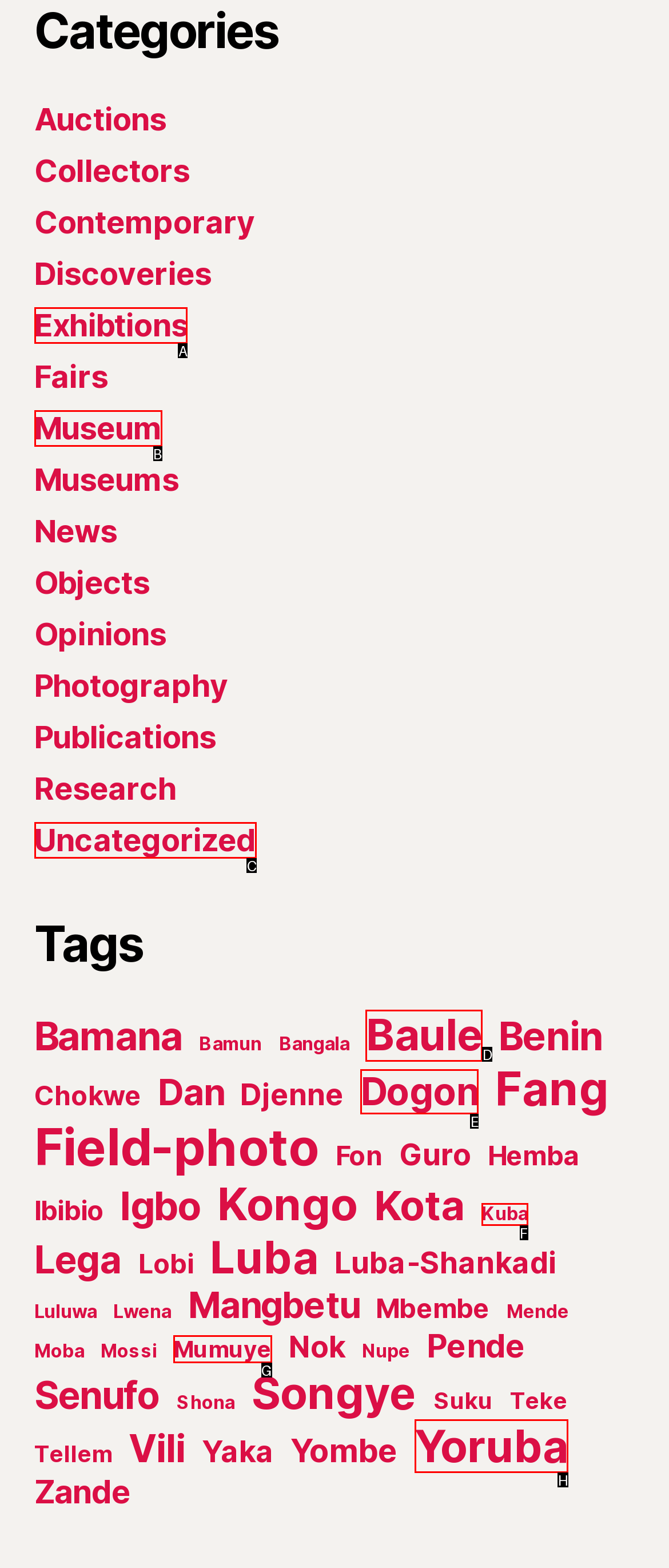Select the UI element that should be clicked to execute the following task: View the 'Baule' category
Provide the letter of the correct choice from the given options.

D